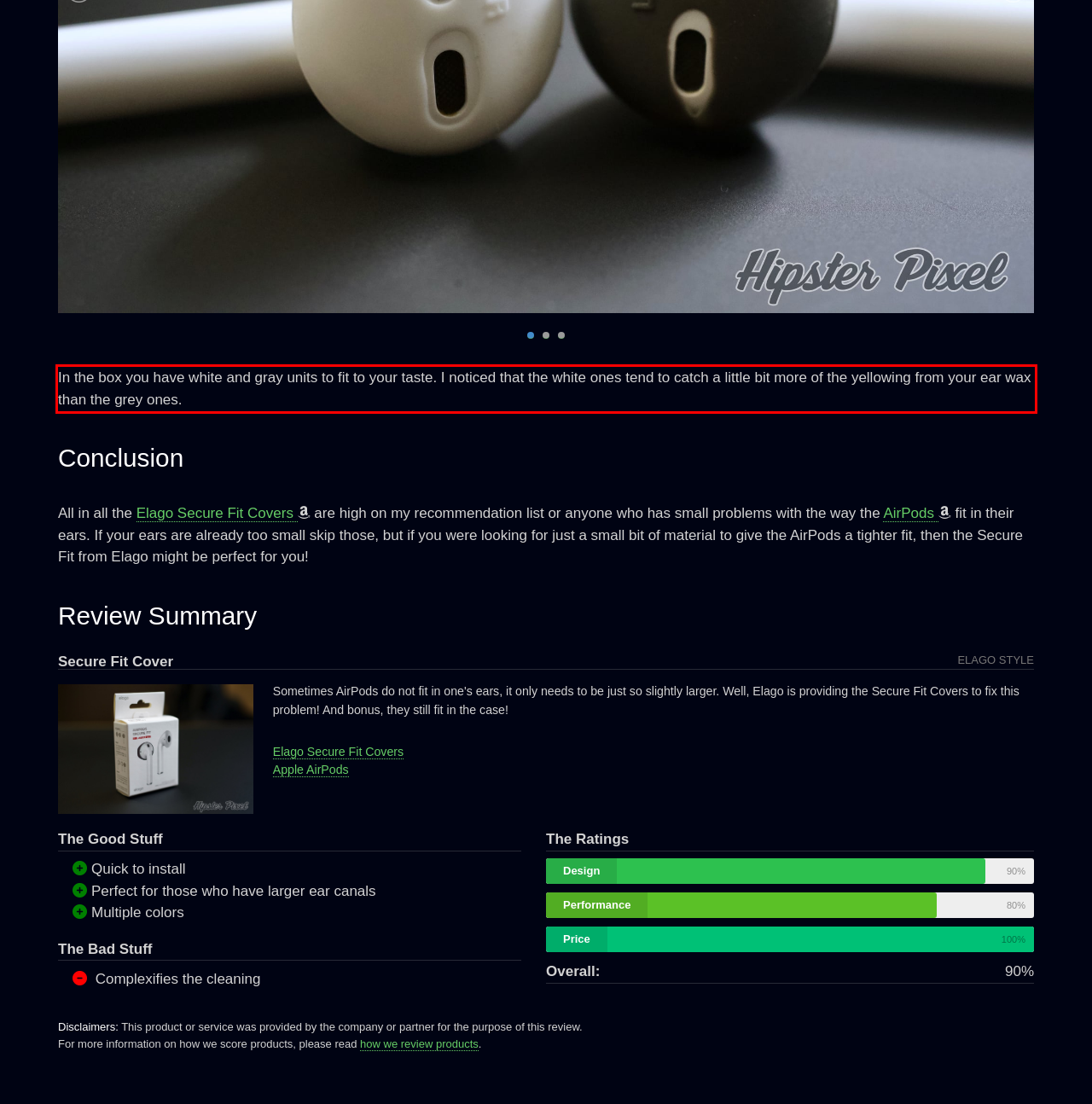Within the screenshot of the webpage, there is a red rectangle. Please recognize and generate the text content inside this red bounding box.

In the box you have white and gray units to fit to your taste. I noticed that the white ones tend to catch a little bit more of the yellowing from your ear wax than the grey ones.